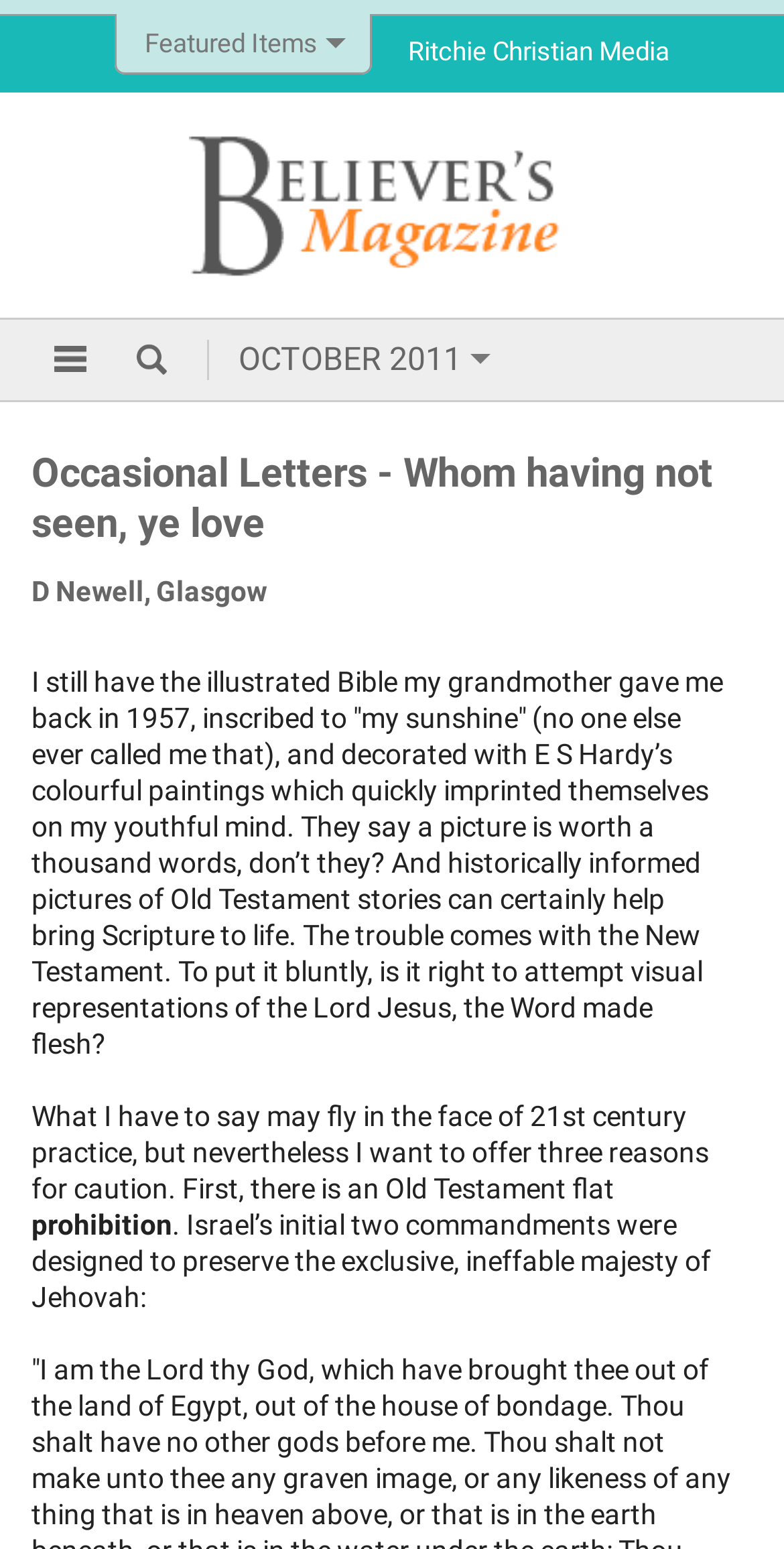Who is the author of the article 'Occasional Letters - Whom having not seen, ye love'?
Please respond to the question thoroughly and include all relevant details.

I found the link 'Occasional Letters - Whom having not seen, ye love' and the corresponding author information 'D Newell, Glasgow', so the author of the article is D Newell.